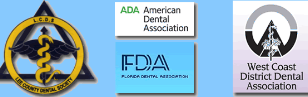Provide an in-depth description of all elements within the image.

The image showcases a collection of professional affiliation logos relevant to dental care and organizations. At the left, the emblem of the **Lee County Dental Society (LCDS)** prominently features a caduceus, symbolizing the medical field. Centered is the **American Dental Association (ADA)** logo, highlighted with the abbreviation "ADA" alongside its full name, emphasizing its national significance in dental advocacy and education. Next is the logo for the **Florida Dental Association (FDA)**, which shares its abbreviation similarly. Finally, on the right, the logo for the **West Coast District Dental Association** is presented, highlighting its regional focus. This visual representation underscores the commitment of dental professionals to uphold standards, promote oral health, and participate in community engagement through their affiliations with these respected organizations.